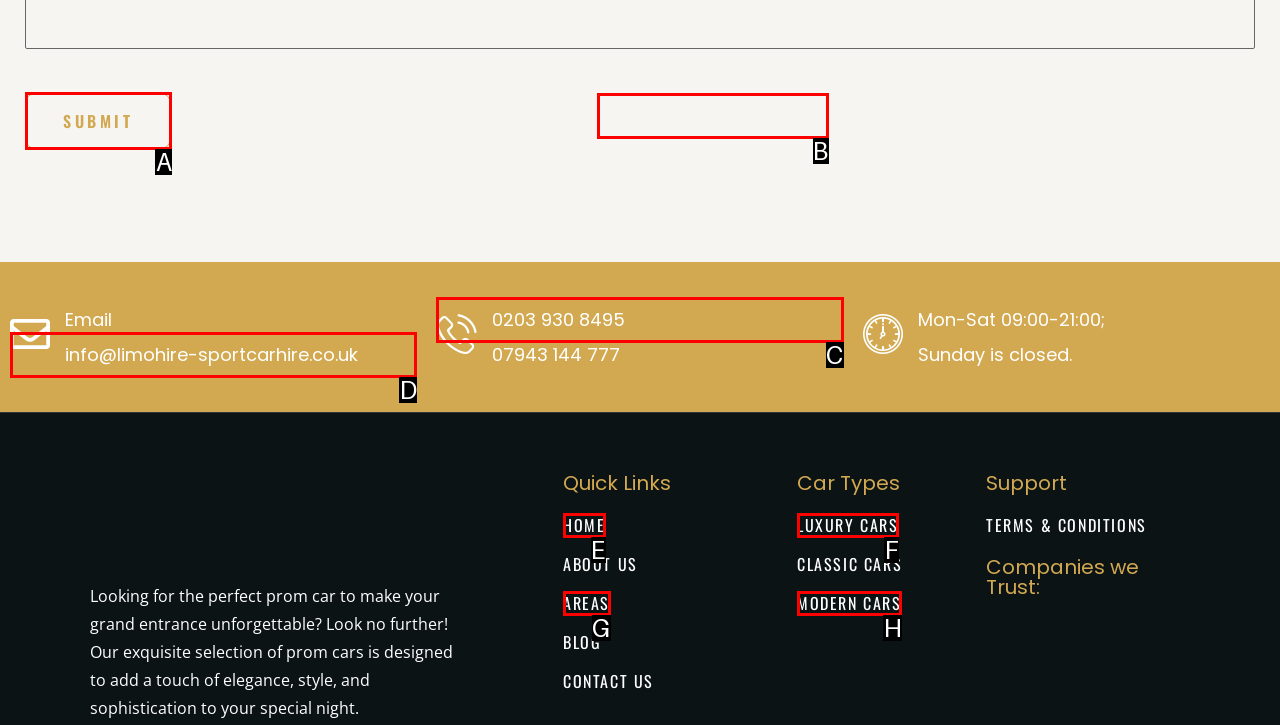What letter corresponds to the UI element to complete this task: Click submit
Answer directly with the letter.

A